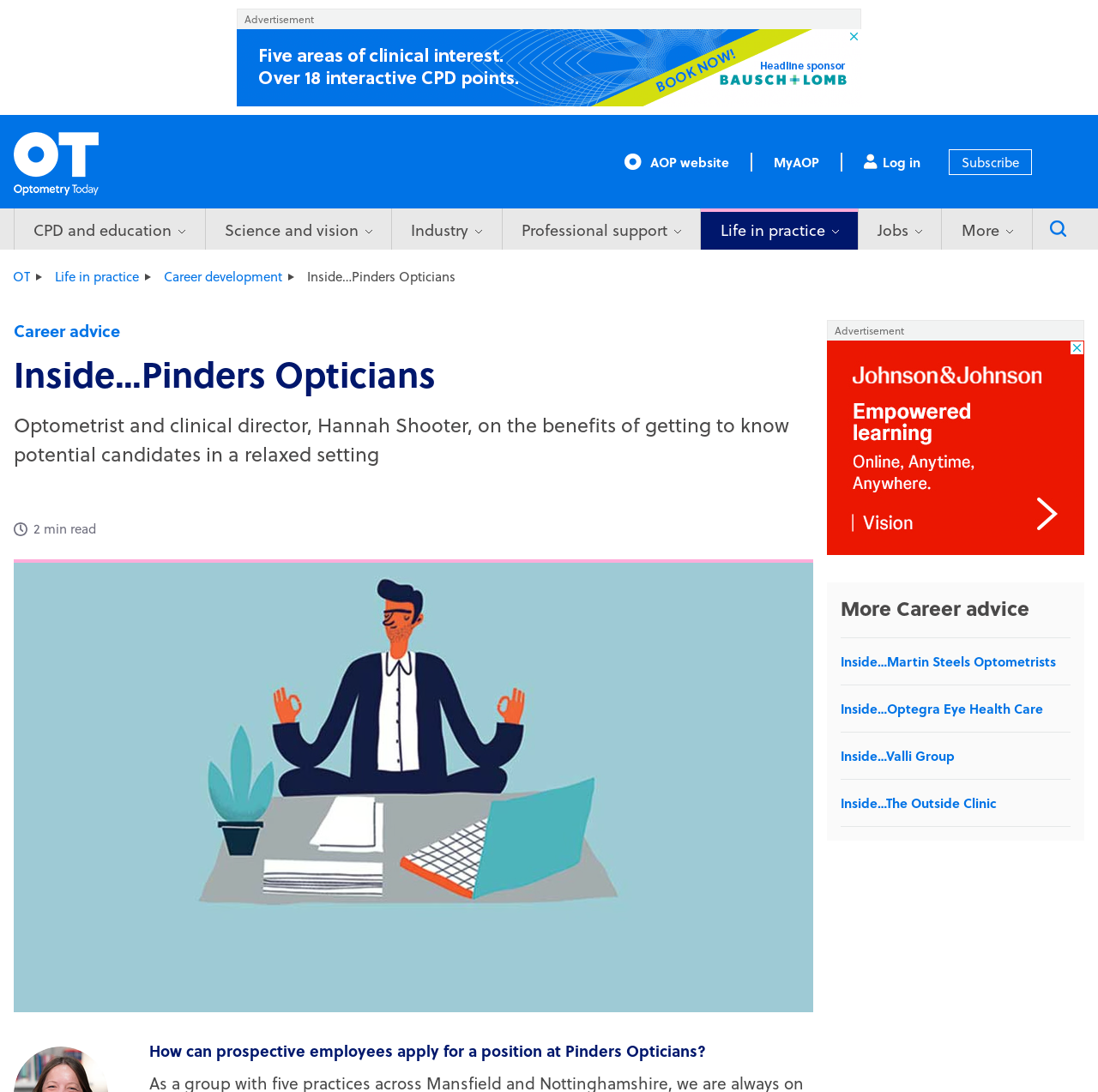Provide the bounding box coordinates of the section that needs to be clicked to accomplish the following instruction: "Explore the FBAR BLOG."

None